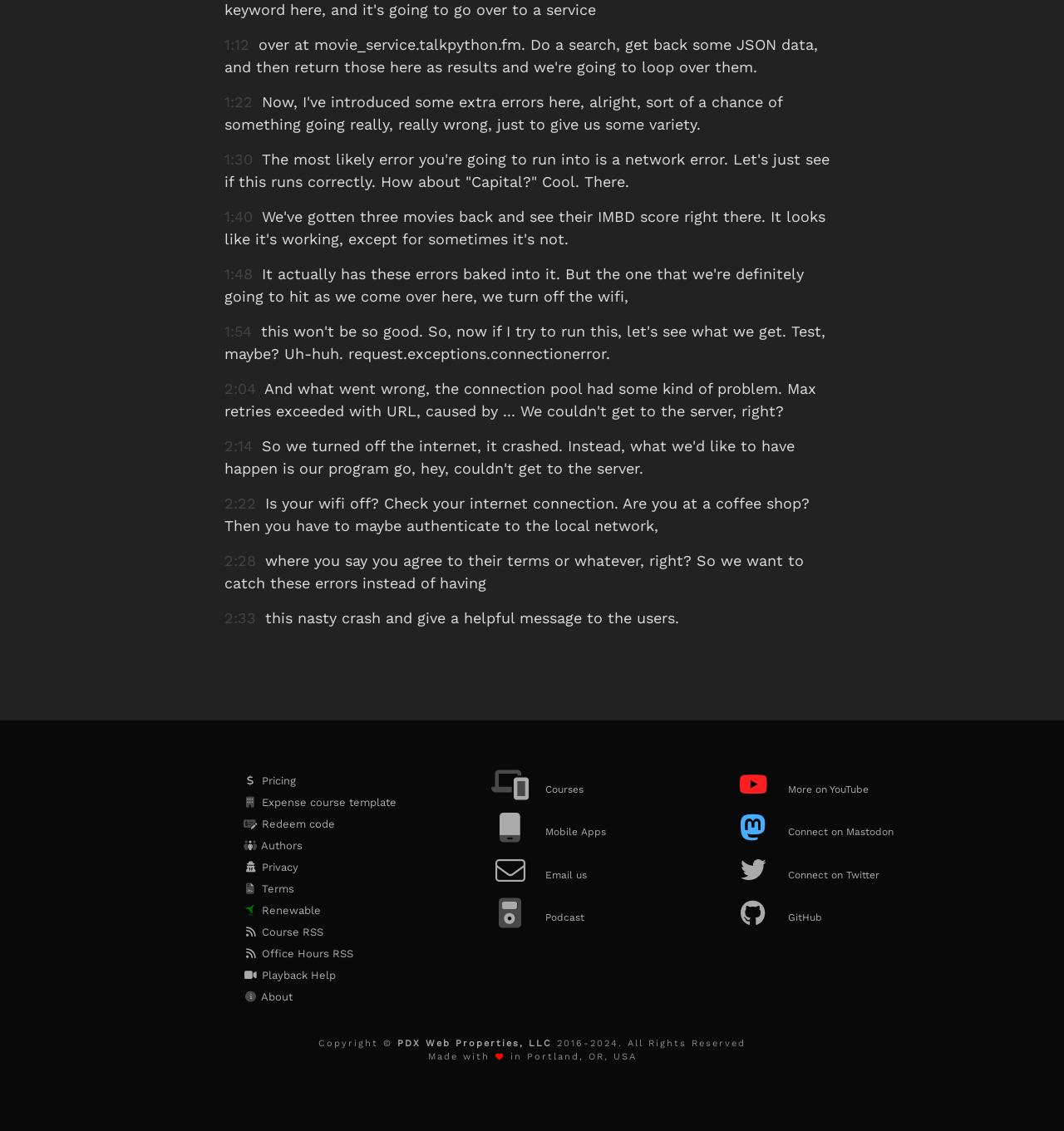Respond to the question below with a single word or phrase:
What is the purpose of the links at the bottom of the page?

Provide additional resources